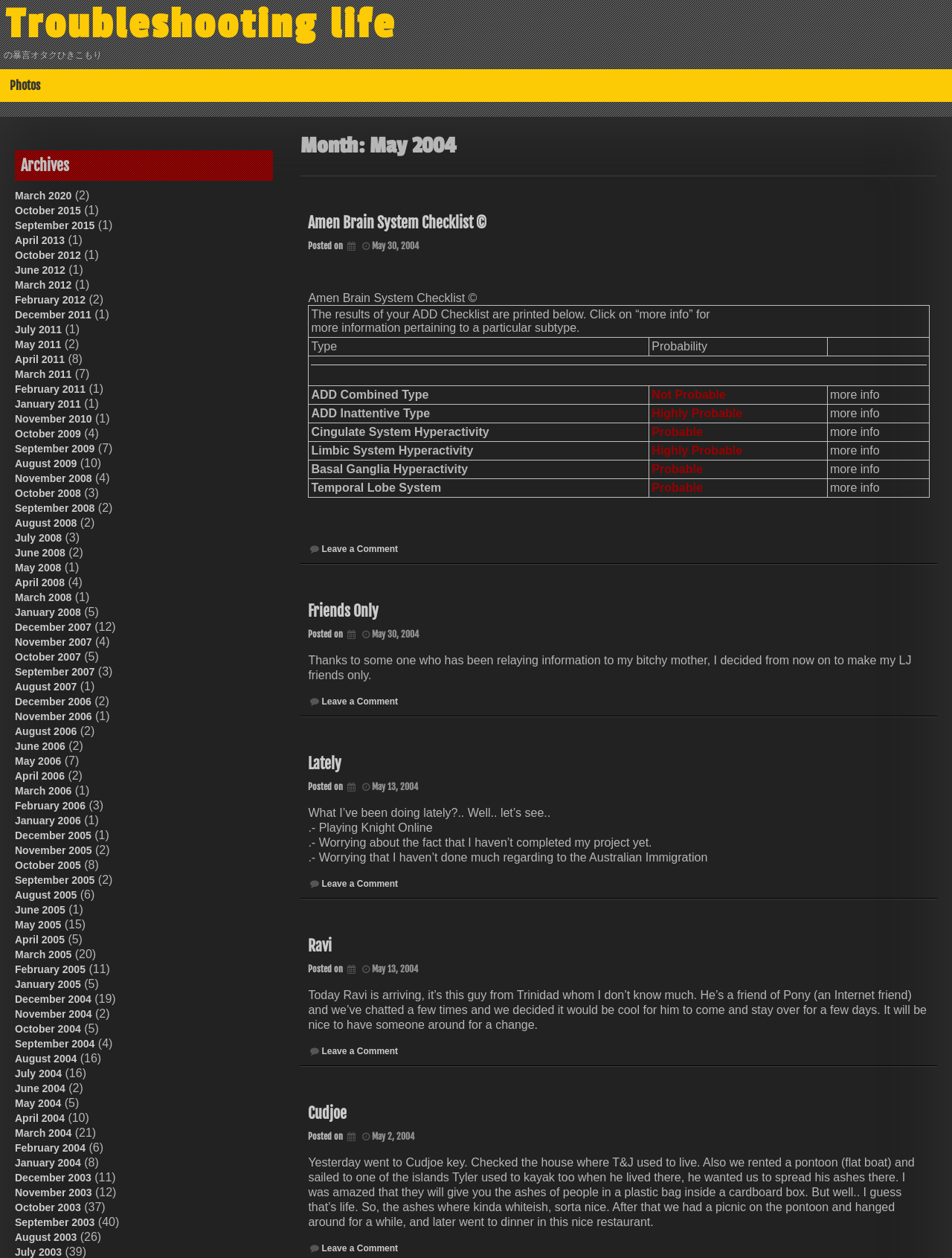What is the date of the 'Friends Only' post?
Look at the image and construct a detailed response to the question.

The answer can be found in the 'Friends Only' article section. The date is located within a link element and a time element, which indicates that the post was made on May 30, 2004.